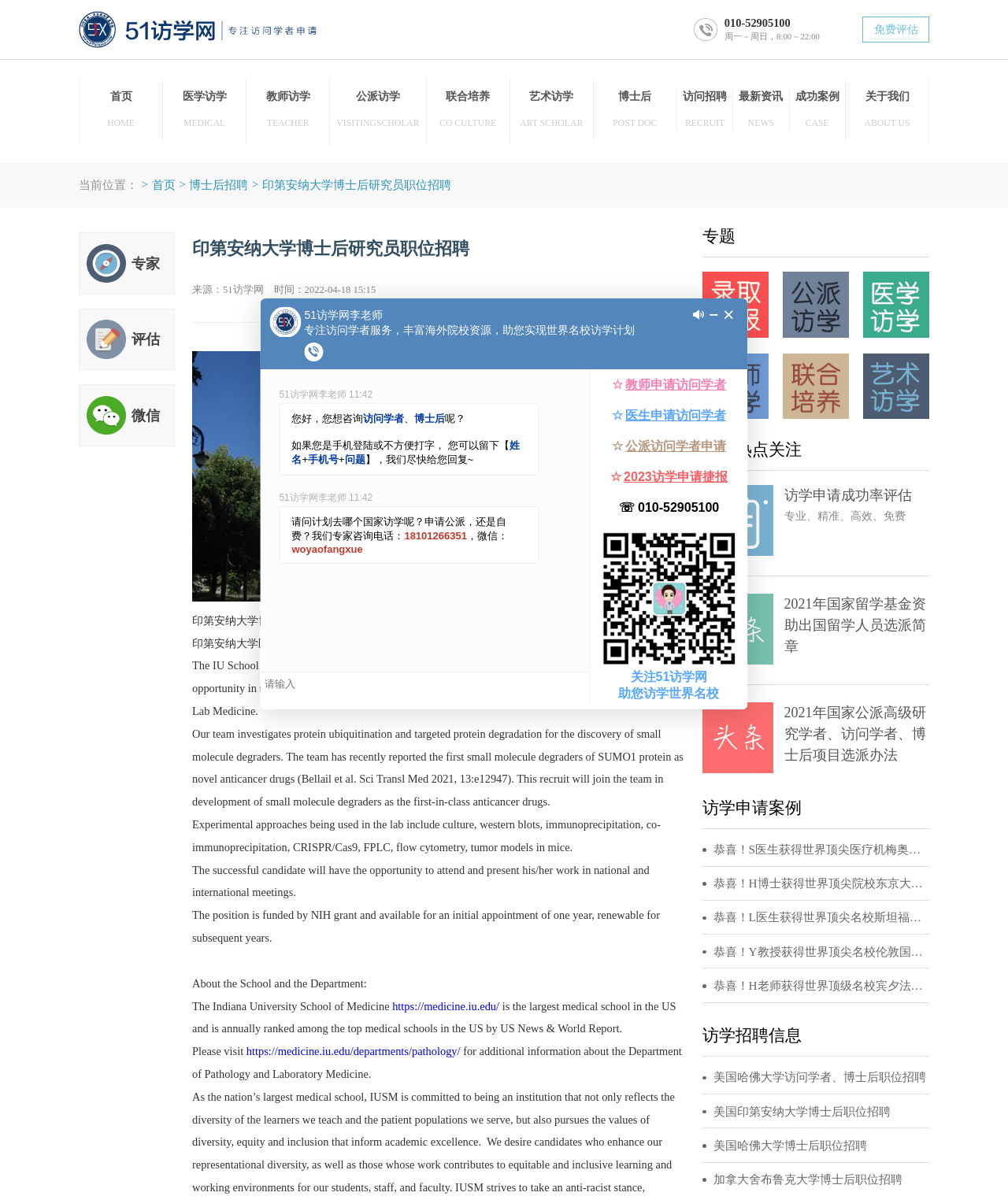Identify the bounding box coordinates of the specific part of the webpage to click to complete this instruction: "Click the '访问招聘 RECRUIT' link".

[0.746, 0.083, 0.807, 0.123]